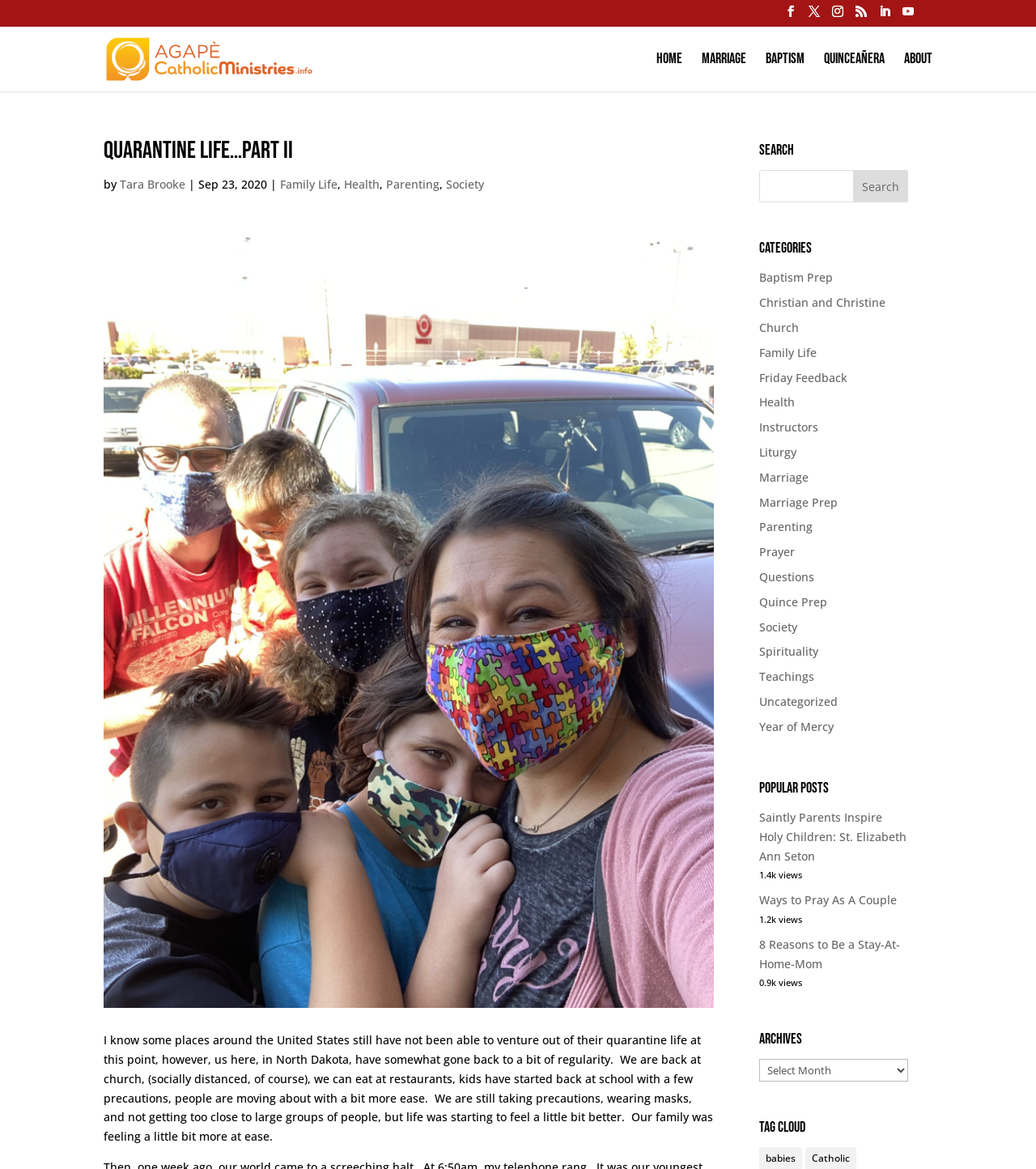What is the date of the current blog post?
Please respond to the question thoroughly and include all relevant details.

The date of the current blog post can be found below the title of the post, where it is written 'Sep 23, 2020'. This information is provided in a smaller font size and is centered on the webpage.